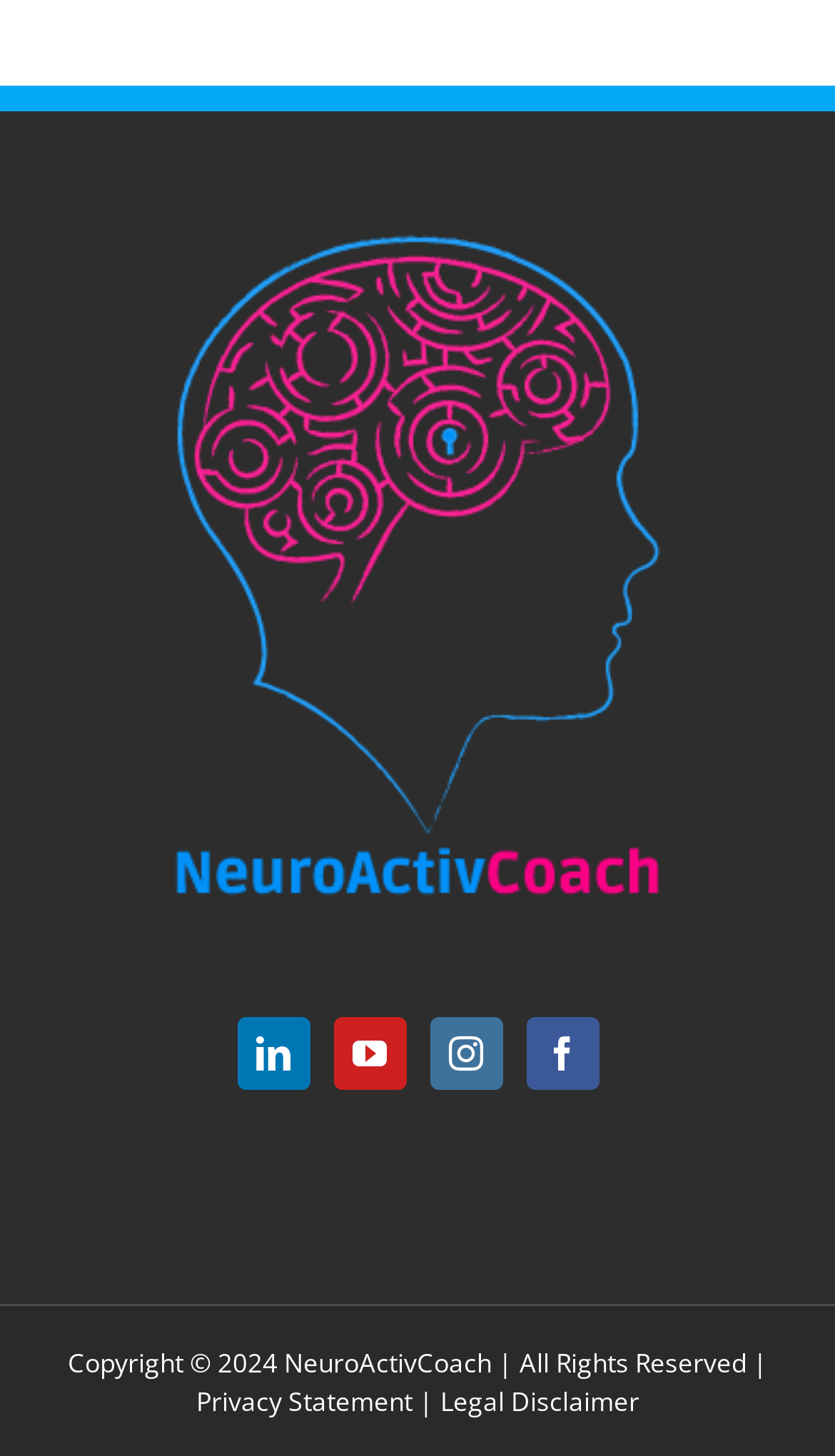Determine the bounding box for the UI element that matches this description: "aria-label="Instagram"".

[0.514, 0.698, 0.601, 0.748]